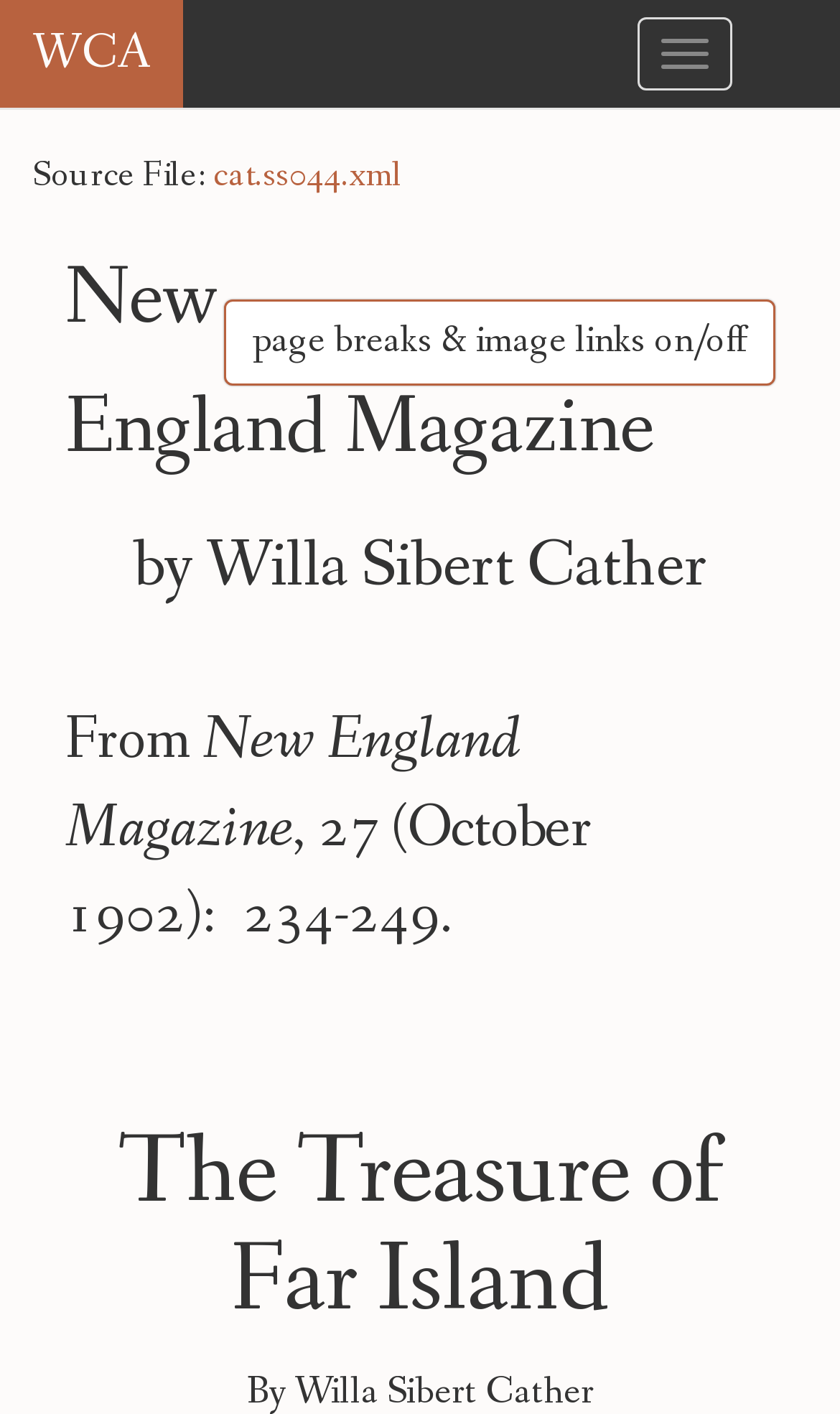What is the author of the article?
Refer to the image and provide a one-word or short phrase answer.

Willa Sibert Cather